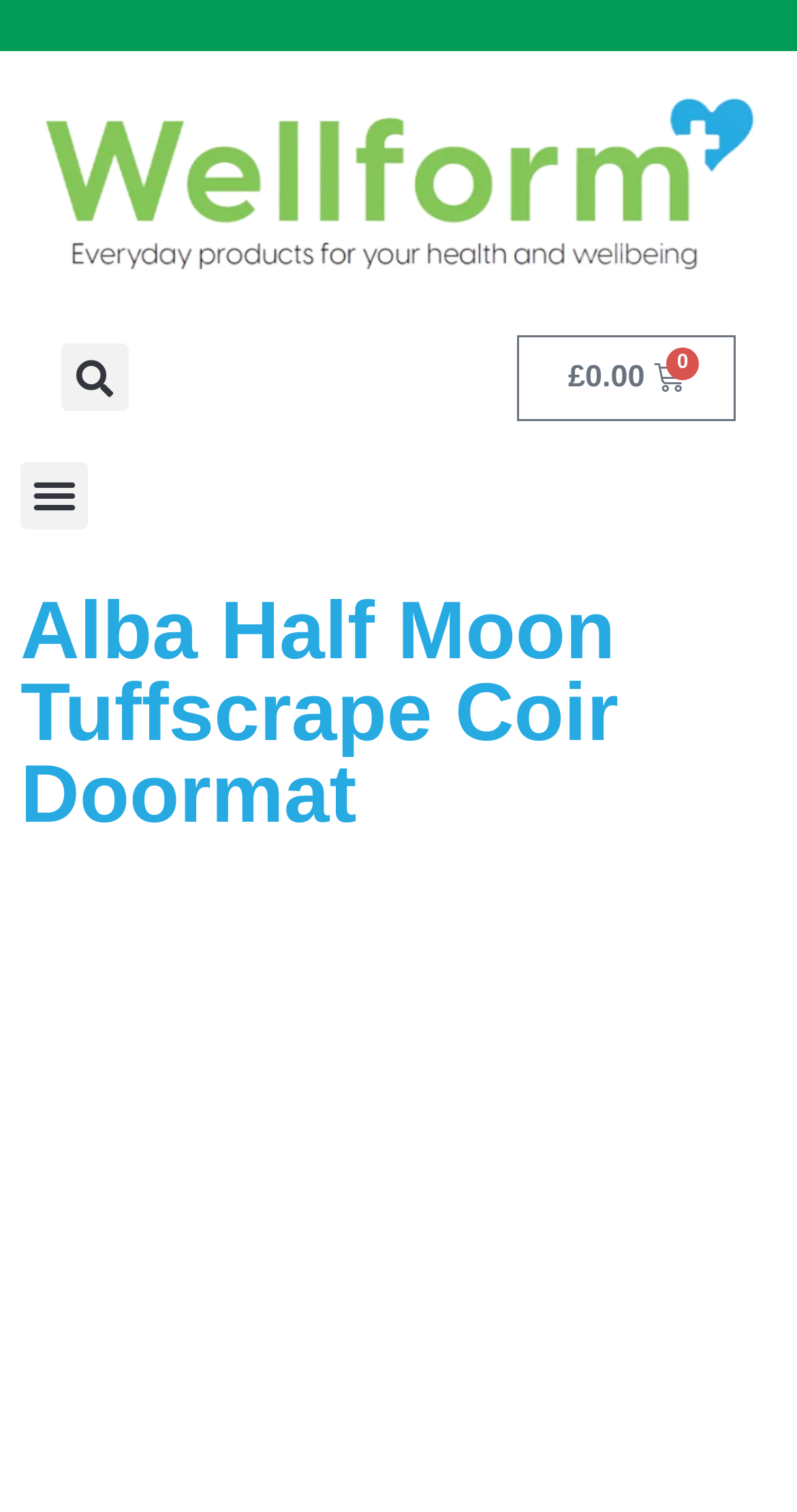Predict the bounding box of the UI element based on the description: "Contact Us". The coordinates should be four float numbers between 0 and 1, formatted as [left, top, right, bottom].

None